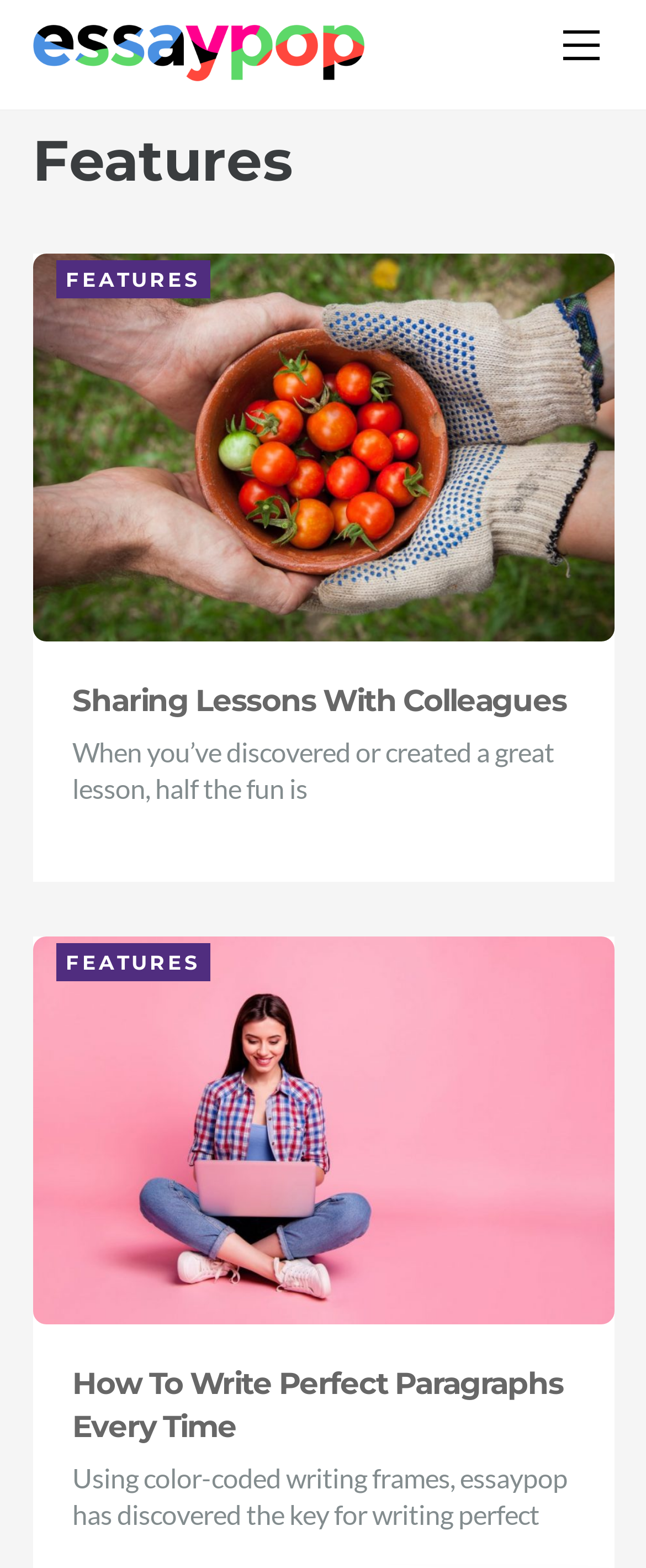Provide a brief response to the question below using one word or phrase:
What is the title of the second section?

How To Write Perfect Paragraphs Every Time